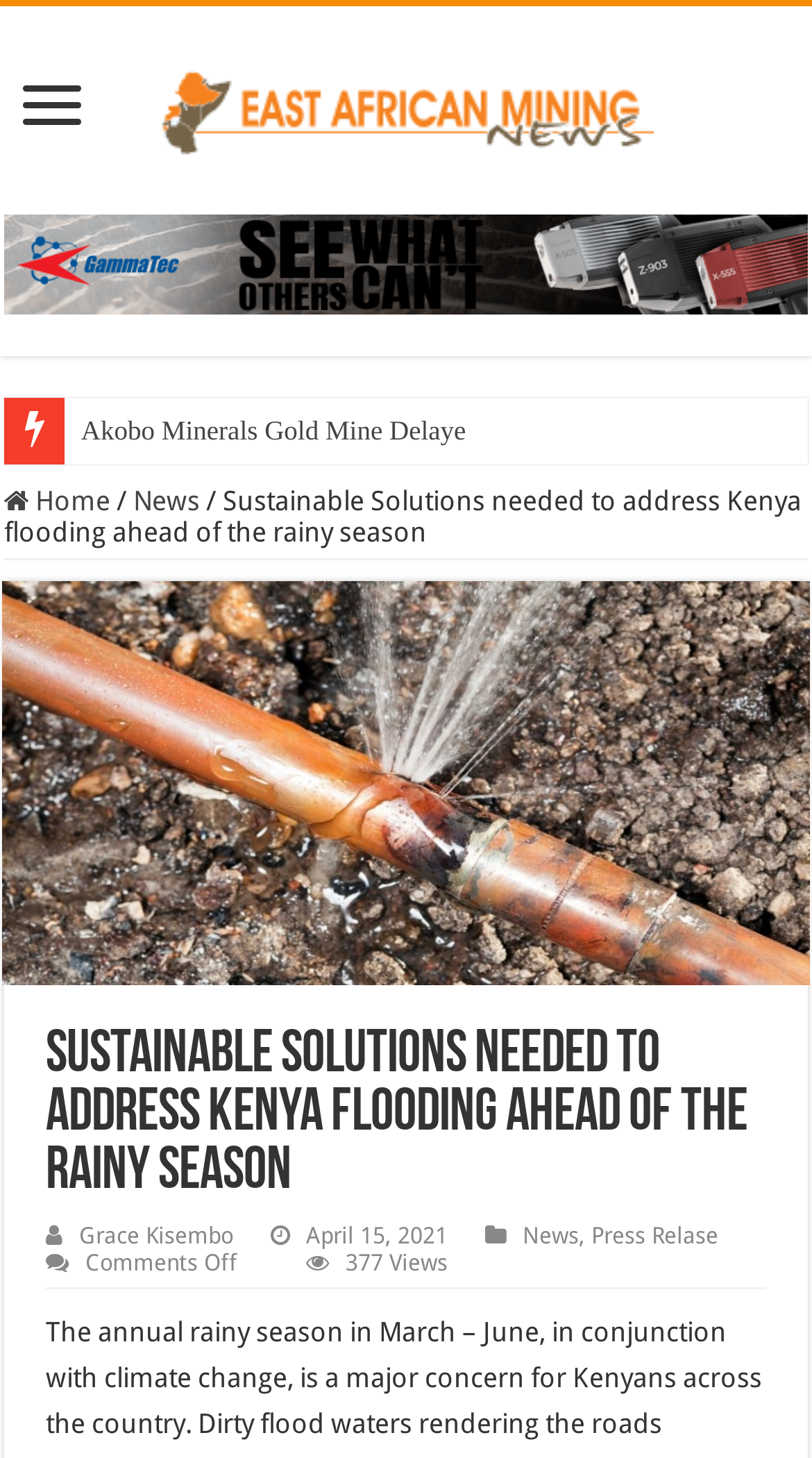Identify the bounding box of the HTML element described as: "Fernie".

None